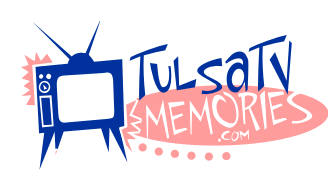Respond to the question below with a single word or phrase:
What shape is the television set?

Stylized